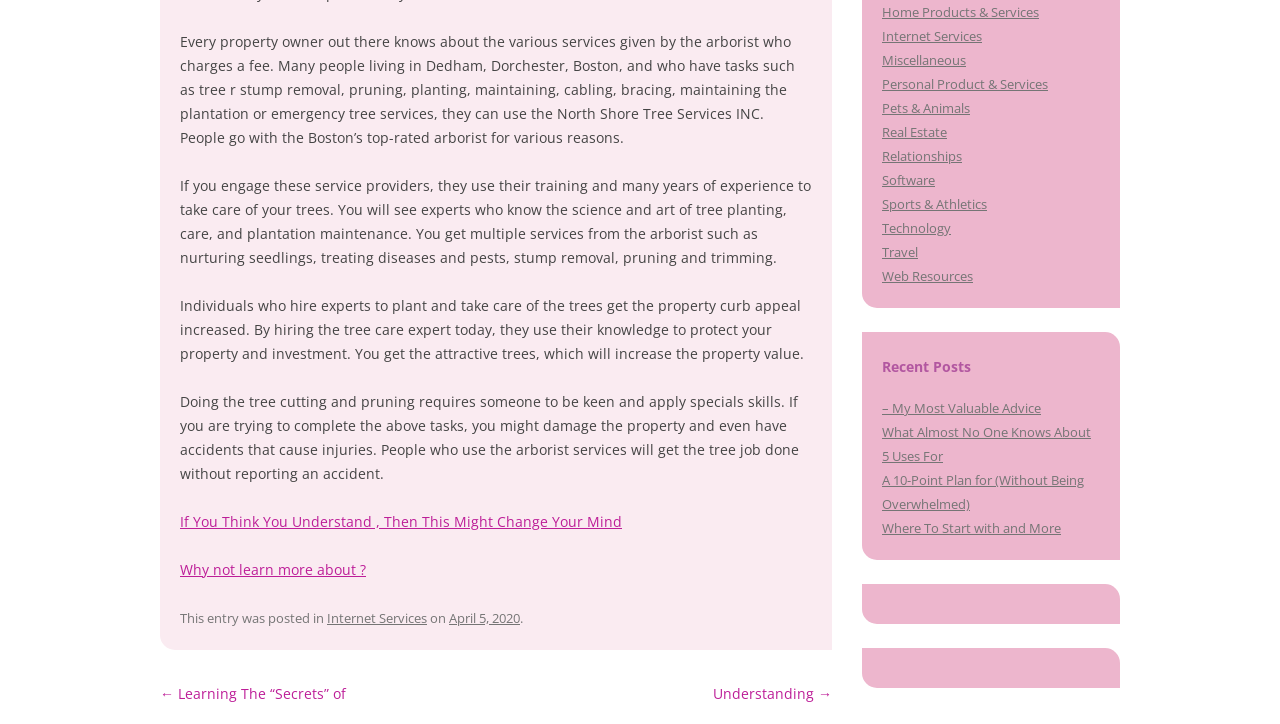Given the element description, predict the bounding box coordinates in the format (top-left x, top-left y, bottom-right x, bottom-right y), using floating point numbers between 0 and 1: Web Resources

[0.689, 0.368, 0.76, 0.393]